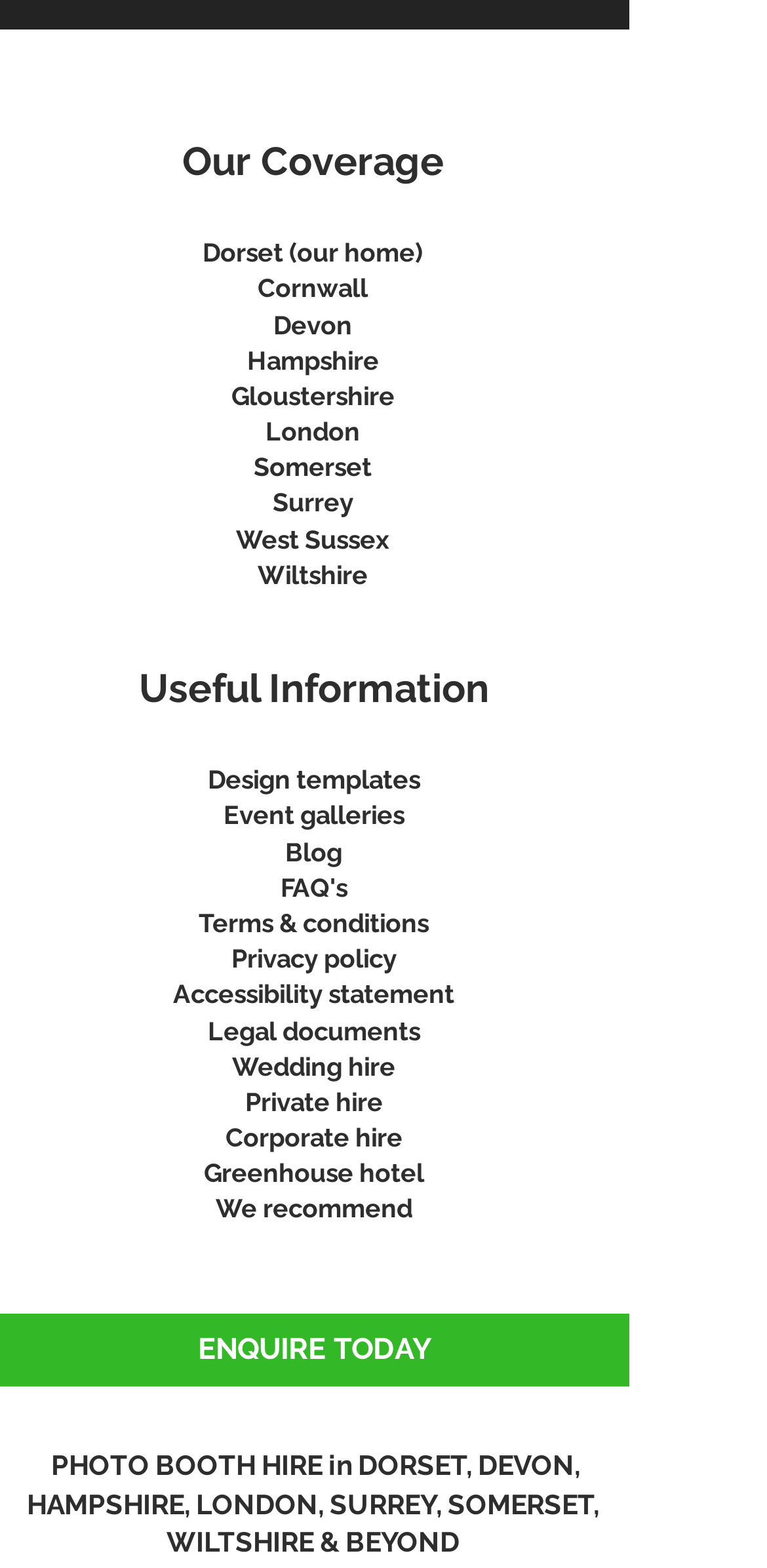Kindly provide the bounding box coordinates of the section you need to click on to fulfill the given instruction: "Learn about 'Greenhouse hotel'".

[0.265, 0.739, 0.553, 0.758]